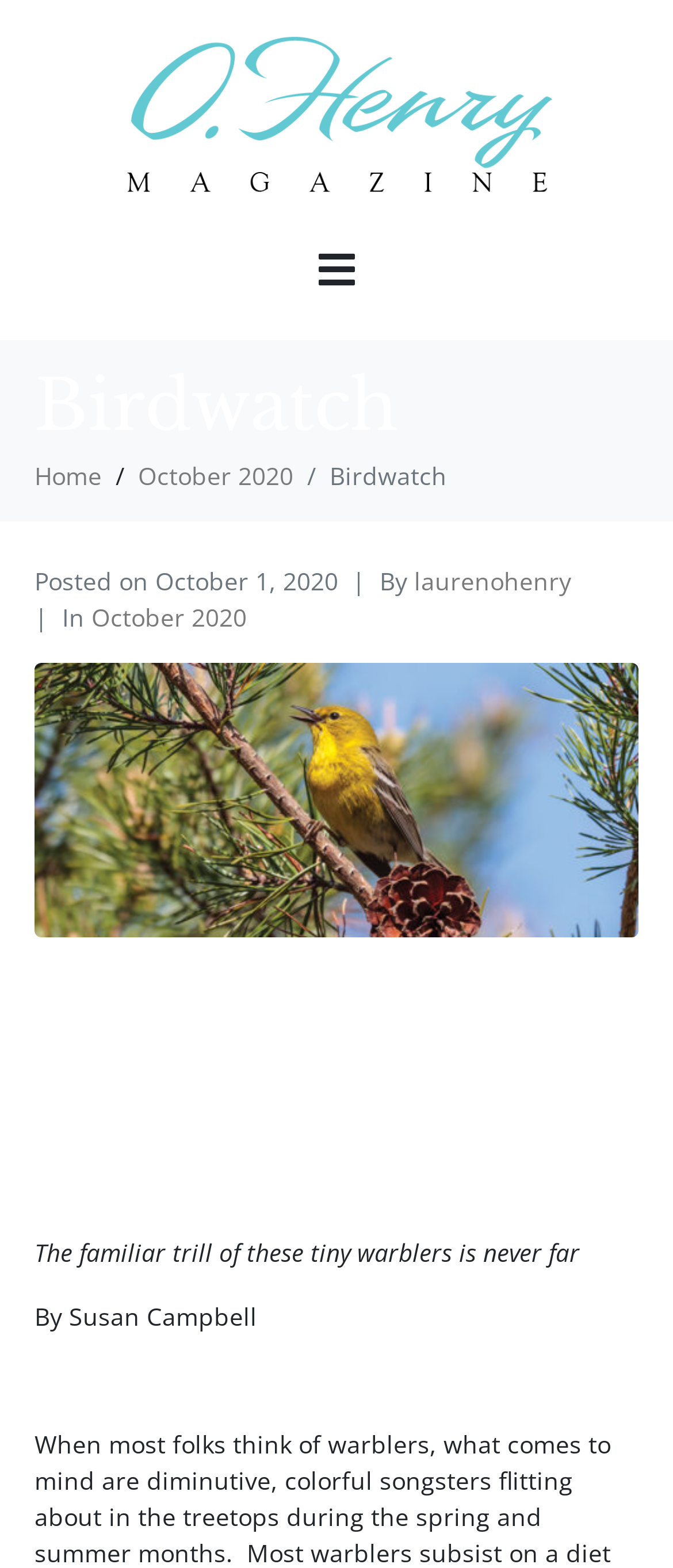What is the name of the magazine?
Please provide a single word or phrase in response based on the screenshot.

O.Henry Magazine